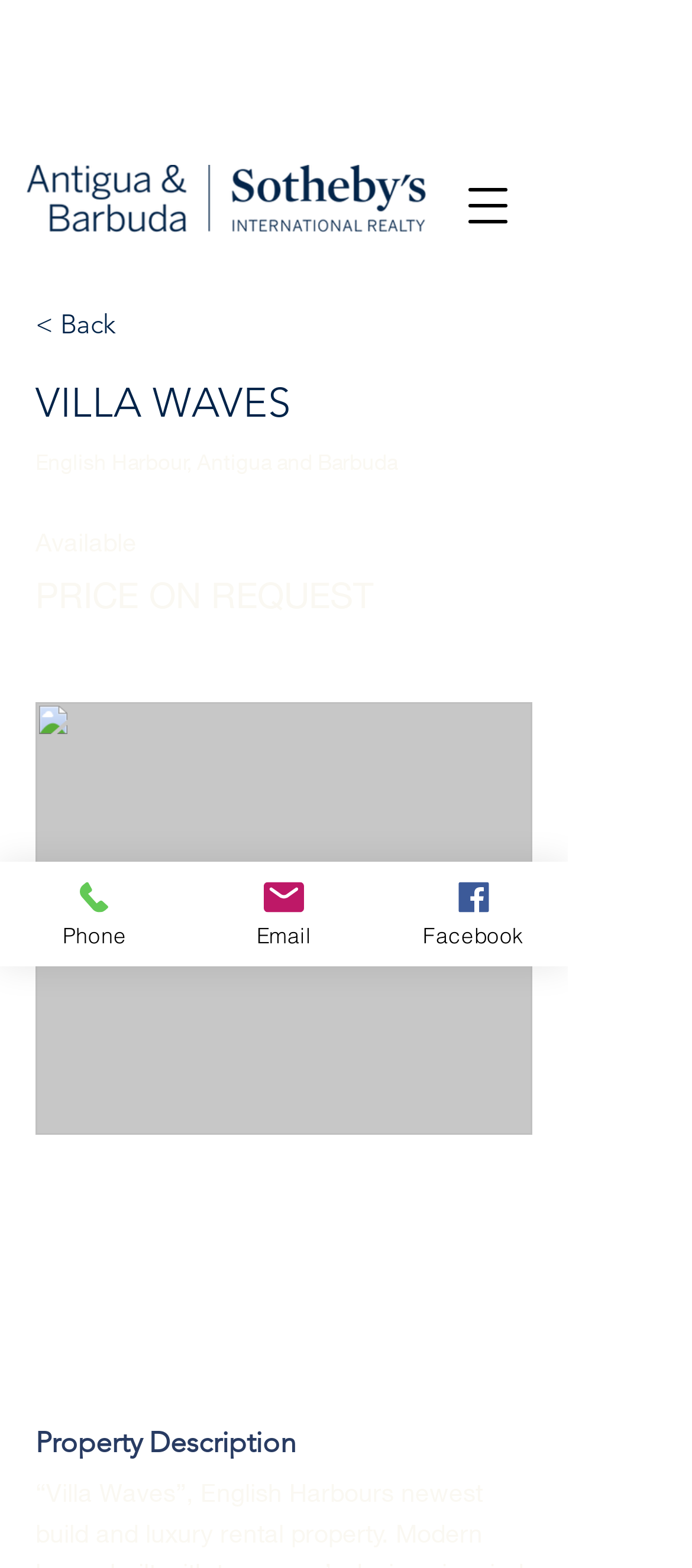Examine the image and give a thorough answer to the following question:
What type of property is Villa Waves?

I inferred the type of property by looking at the overall design and layout of the webpage, as well as the static text elements that describe the property as 'luxury' and 'modern'.